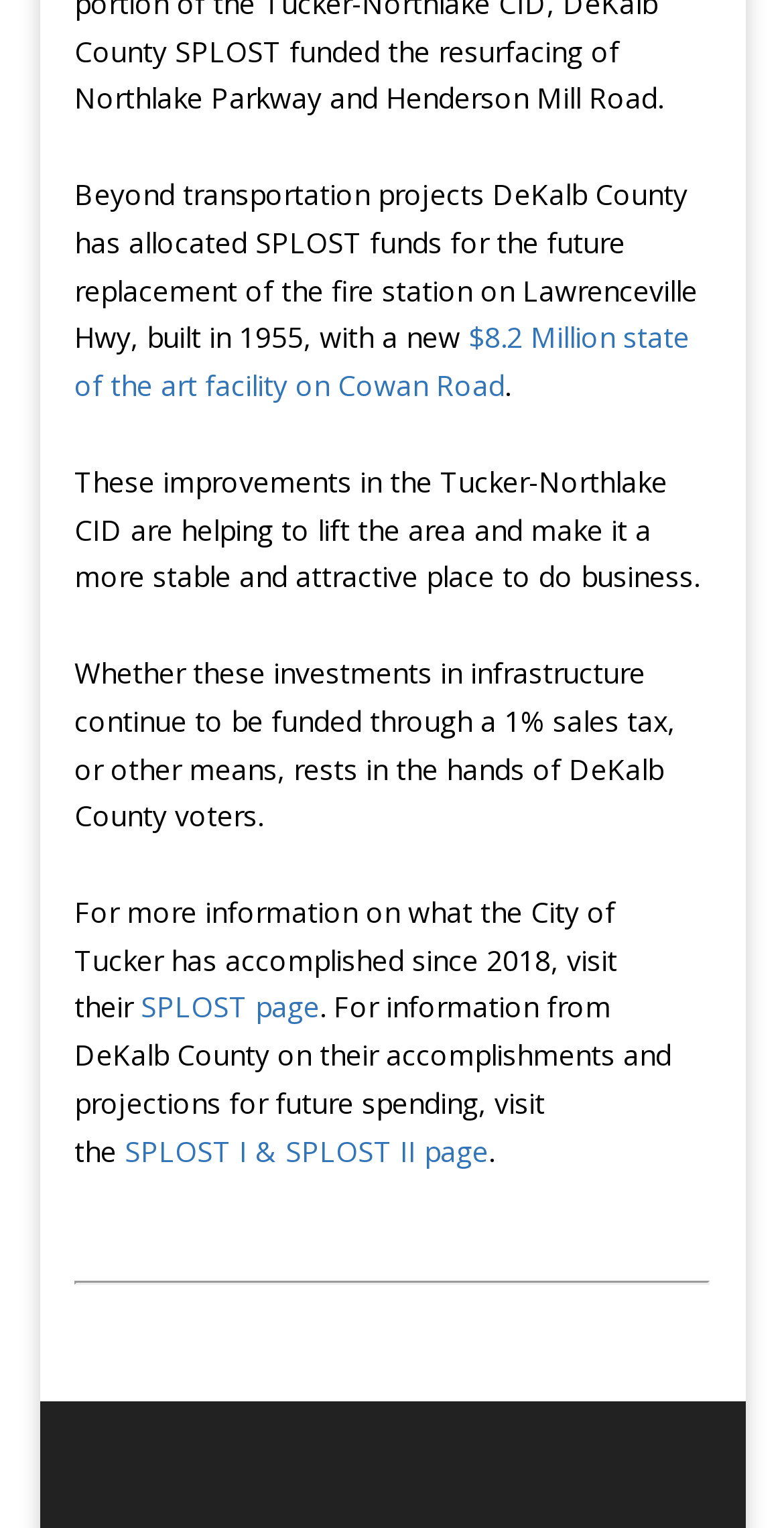What is the cost of the state-of-the-art facility on Cowan Road?
Look at the image and provide a short answer using one word or a phrase.

$8.2 Million